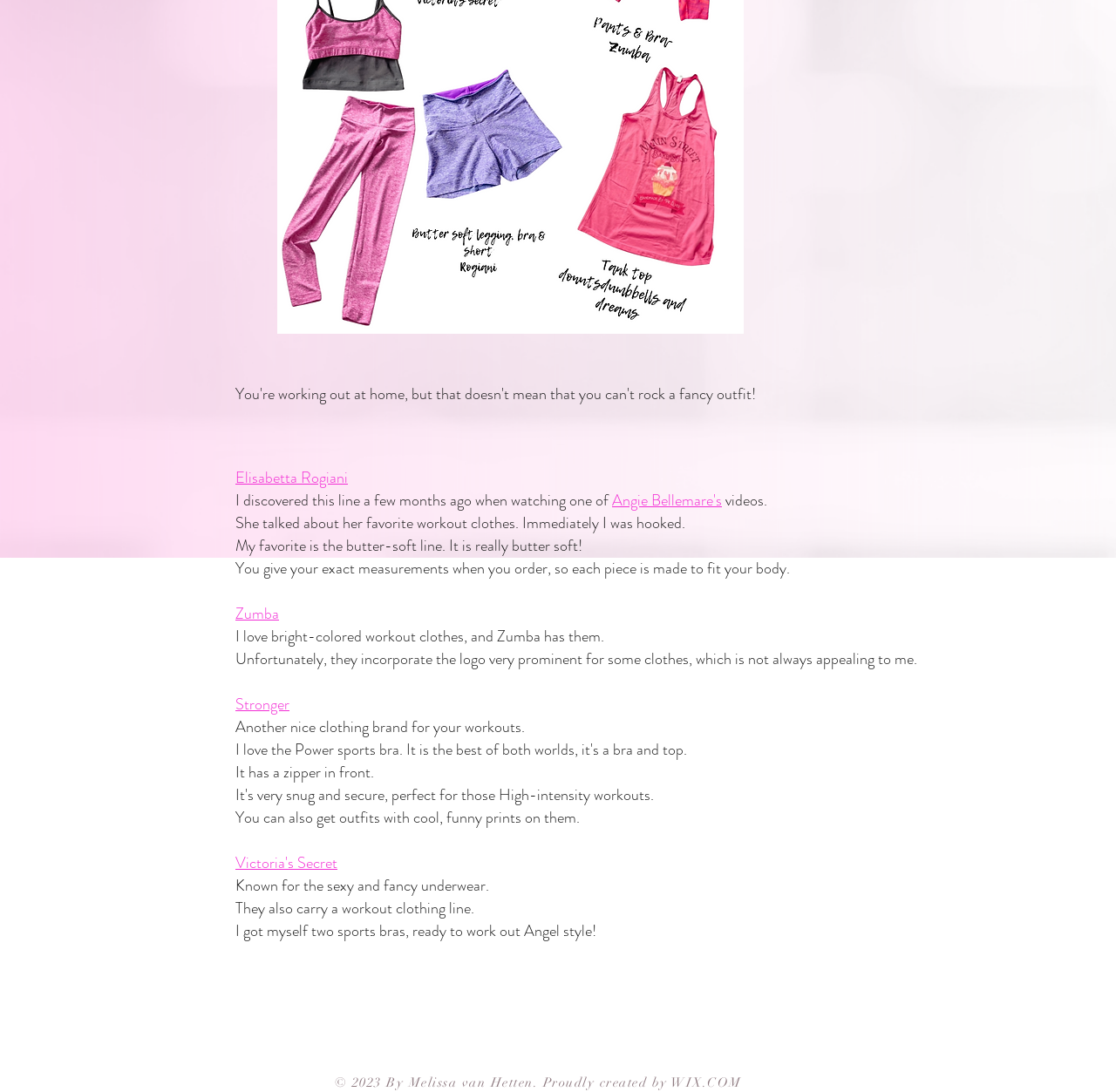Determine the bounding box for the described HTML element: "Elisabetta Rogiani". Ensure the coordinates are four float numbers between 0 and 1 in the format [left, top, right, bottom].

[0.211, 0.429, 0.312, 0.446]